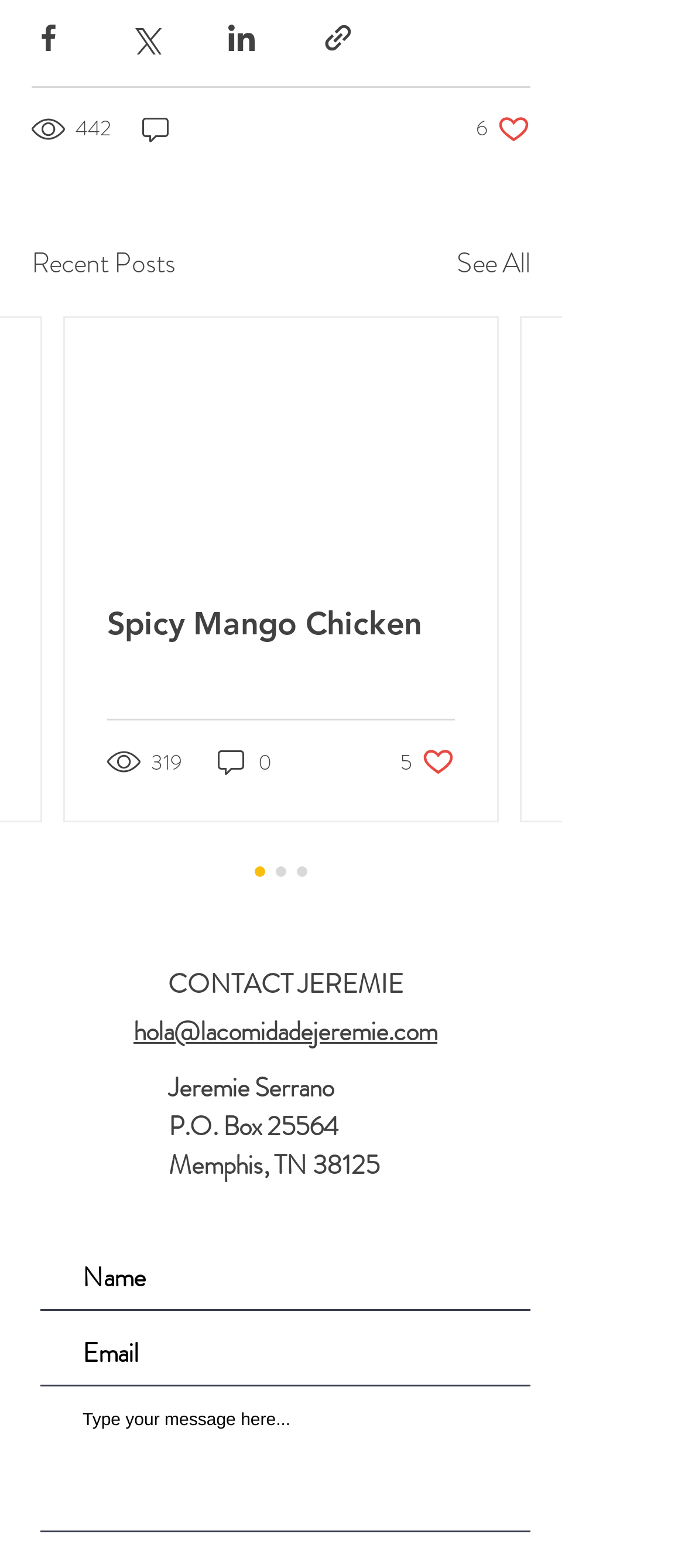Please pinpoint the bounding box coordinates for the region I should click to adhere to this instruction: "Share via Facebook".

[0.046, 0.013, 0.095, 0.034]